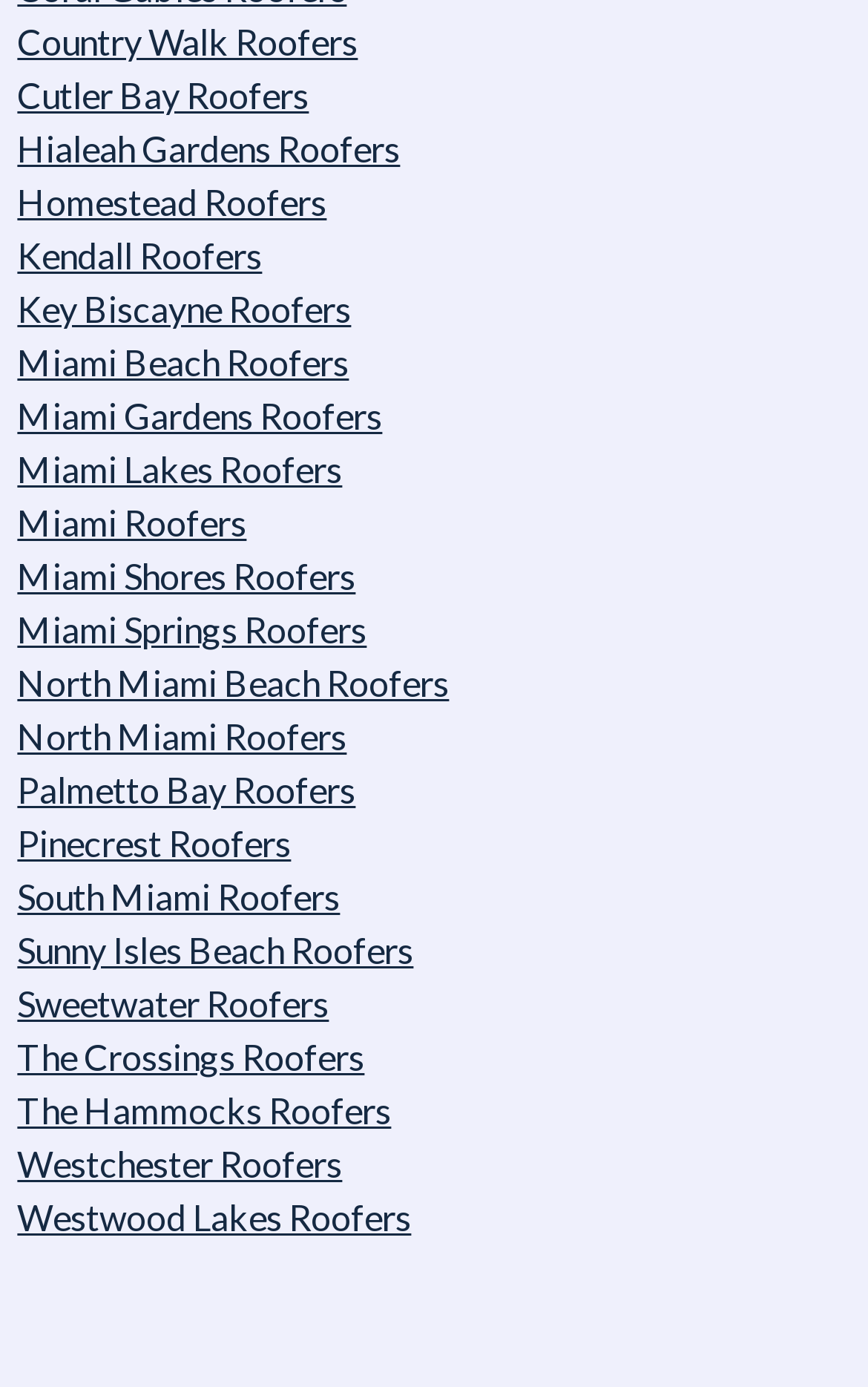Is Miami listed?
Using the image as a reference, answer the question with a short word or phrase.

Yes